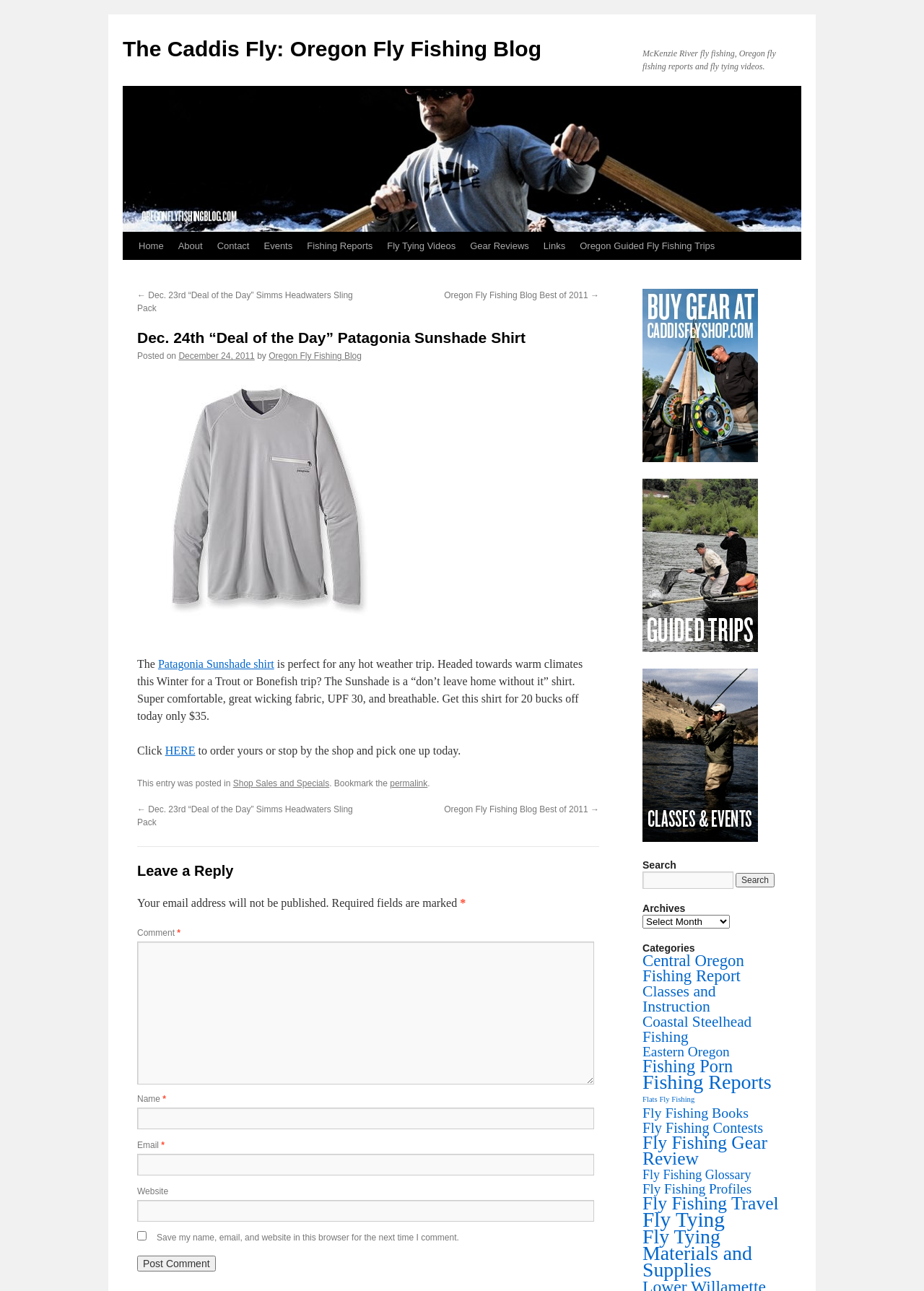Identify the bounding box coordinates of the HTML element based on this description: "Fishing Reports".

[0.324, 0.18, 0.411, 0.201]